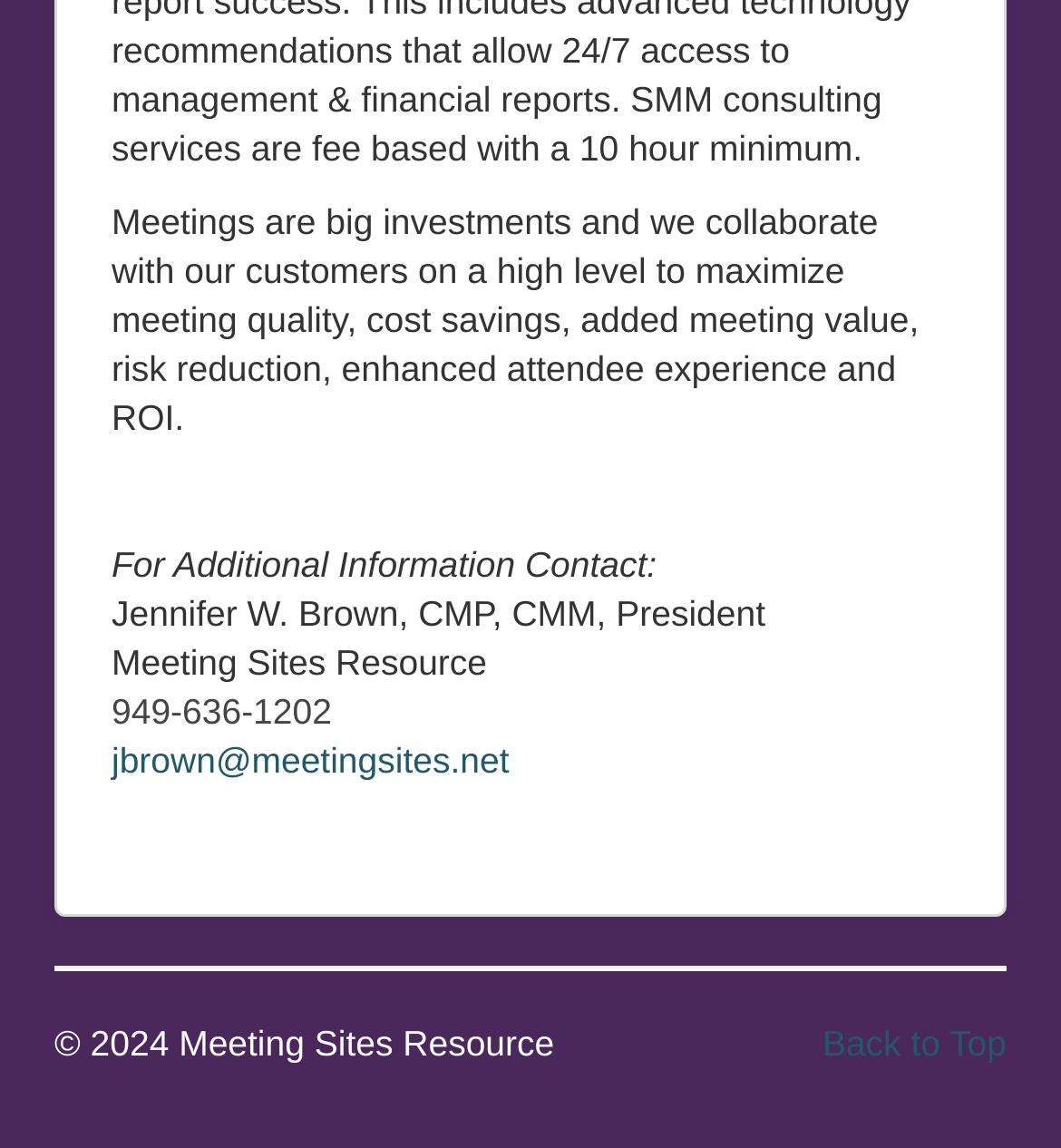Give a concise answer of one word or phrase to the question: 
What is the copyright year?

2024